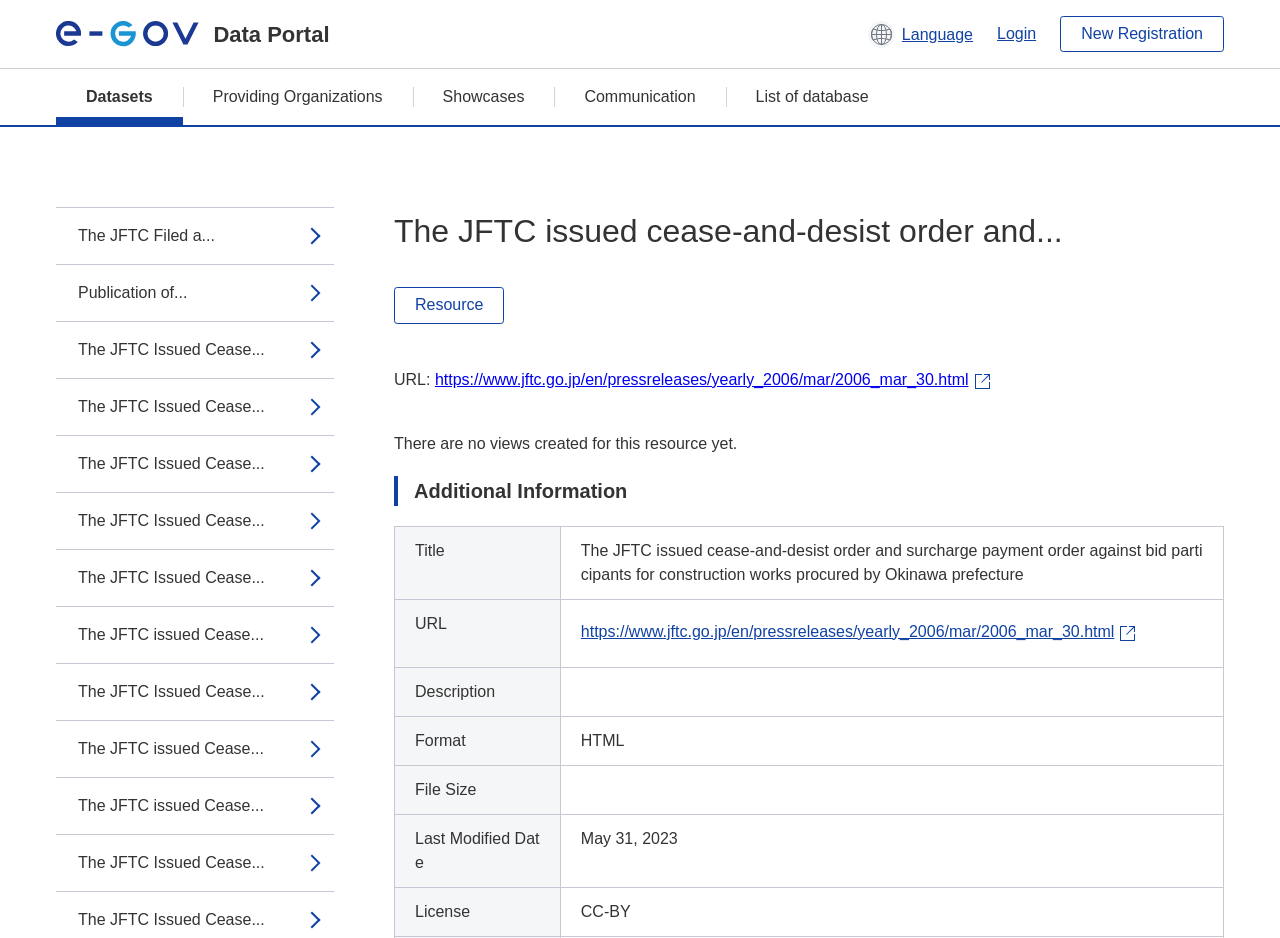Determine the bounding box for the UI element that matches this description: "The JFTC issued Cease...".

[0.044, 0.769, 0.261, 0.828]